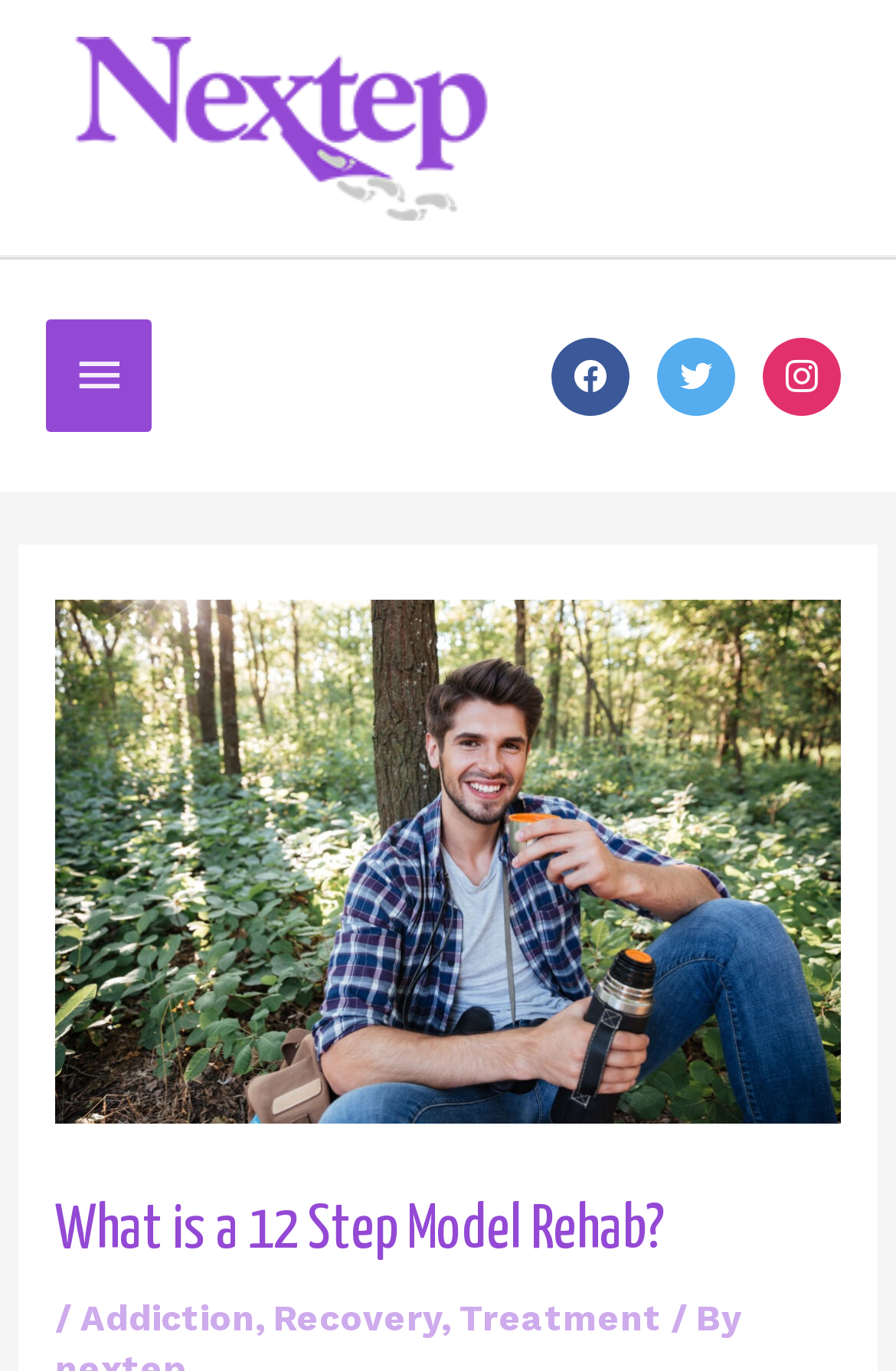Show the bounding box coordinates of the element that should be clicked to complete the task: "go to home page".

None